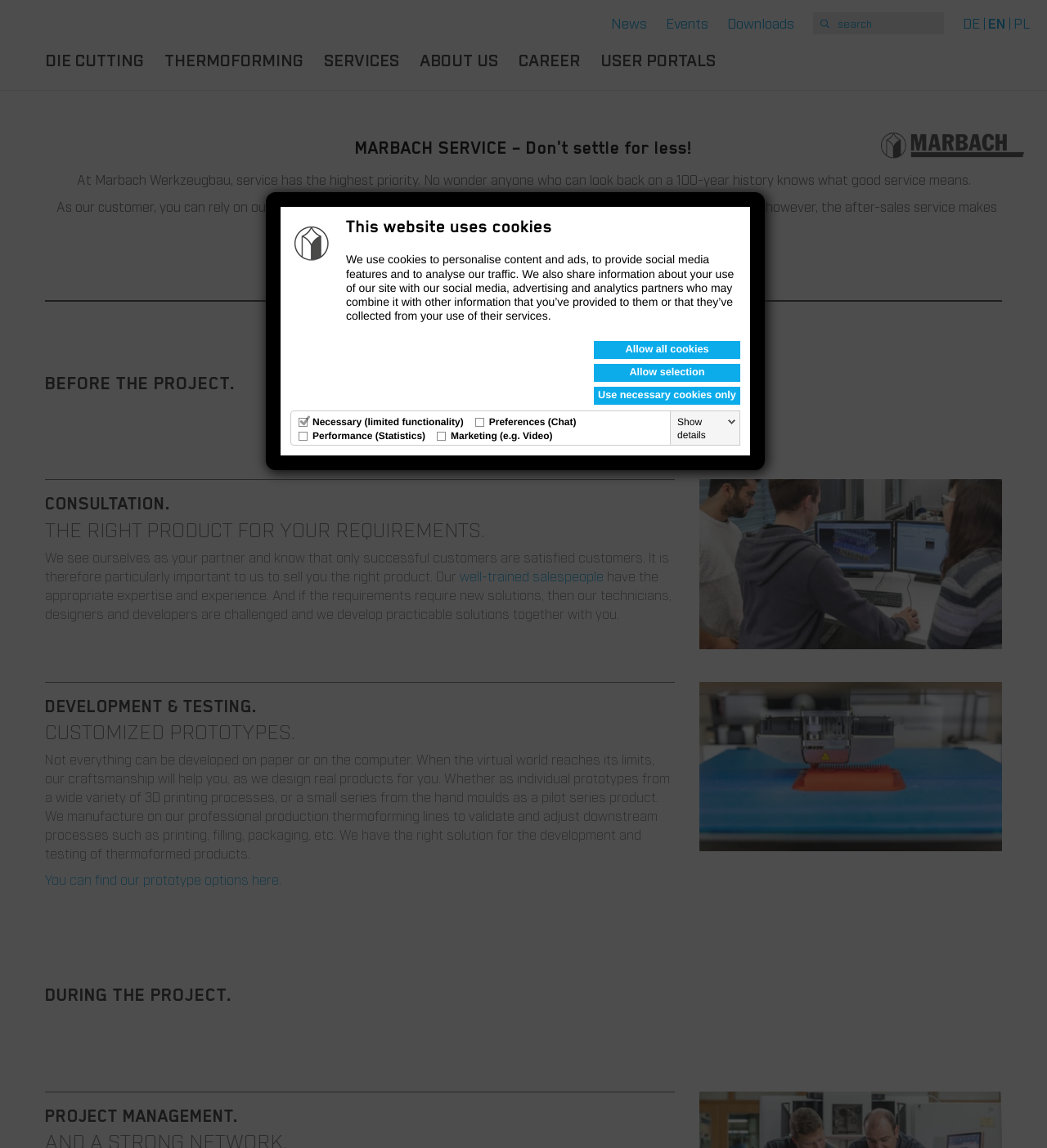Provide the bounding box coordinates of the area you need to click to execute the following instruction: "Search for something".

[0.777, 0.011, 0.902, 0.03]